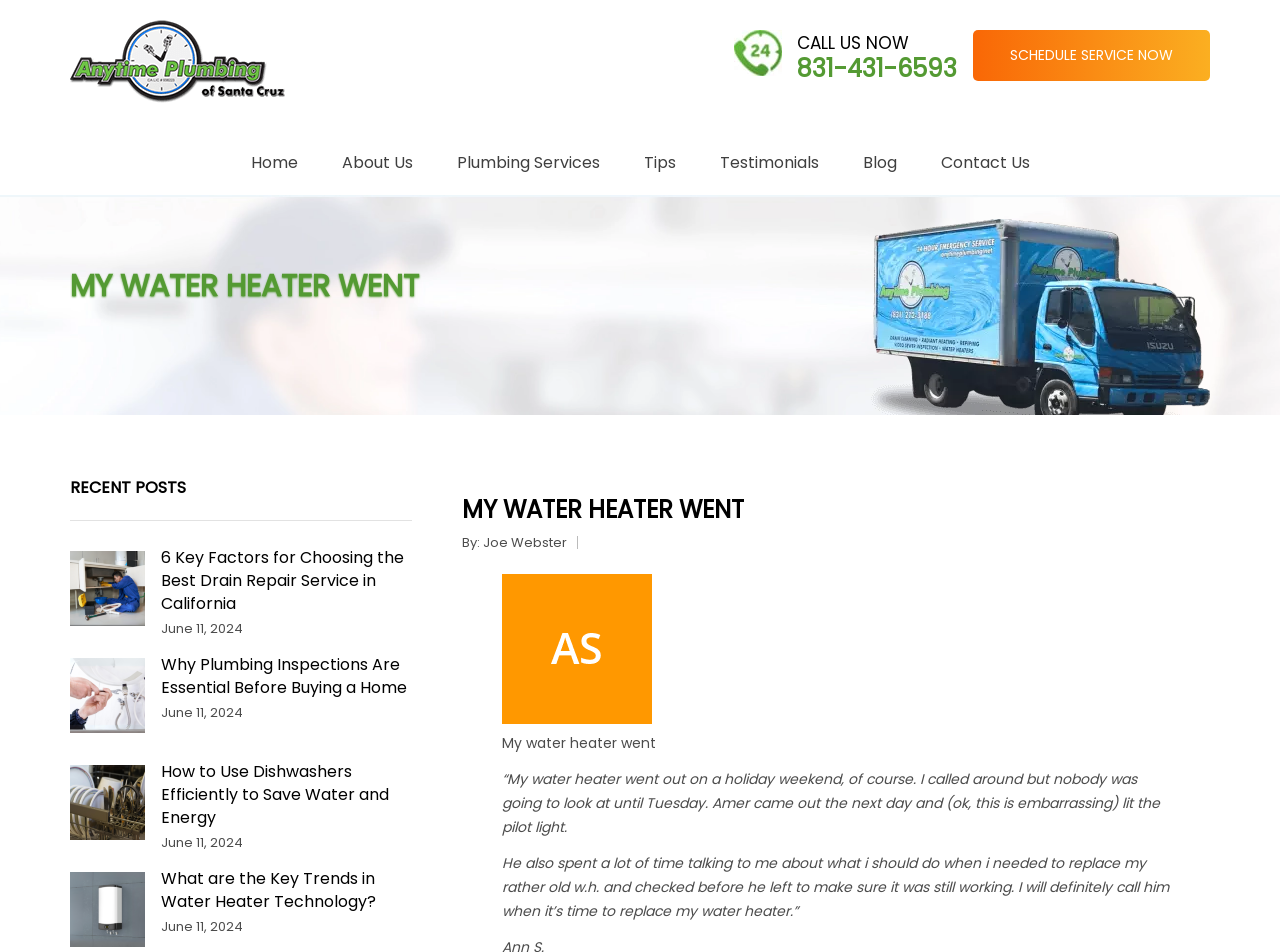Please identify the bounding box coordinates of the clickable area that will fulfill the following instruction: "Click 'Find the Best Deal!' button". The coordinates should be in the format of four float numbers between 0 and 1, i.e., [left, top, right, bottom].

None